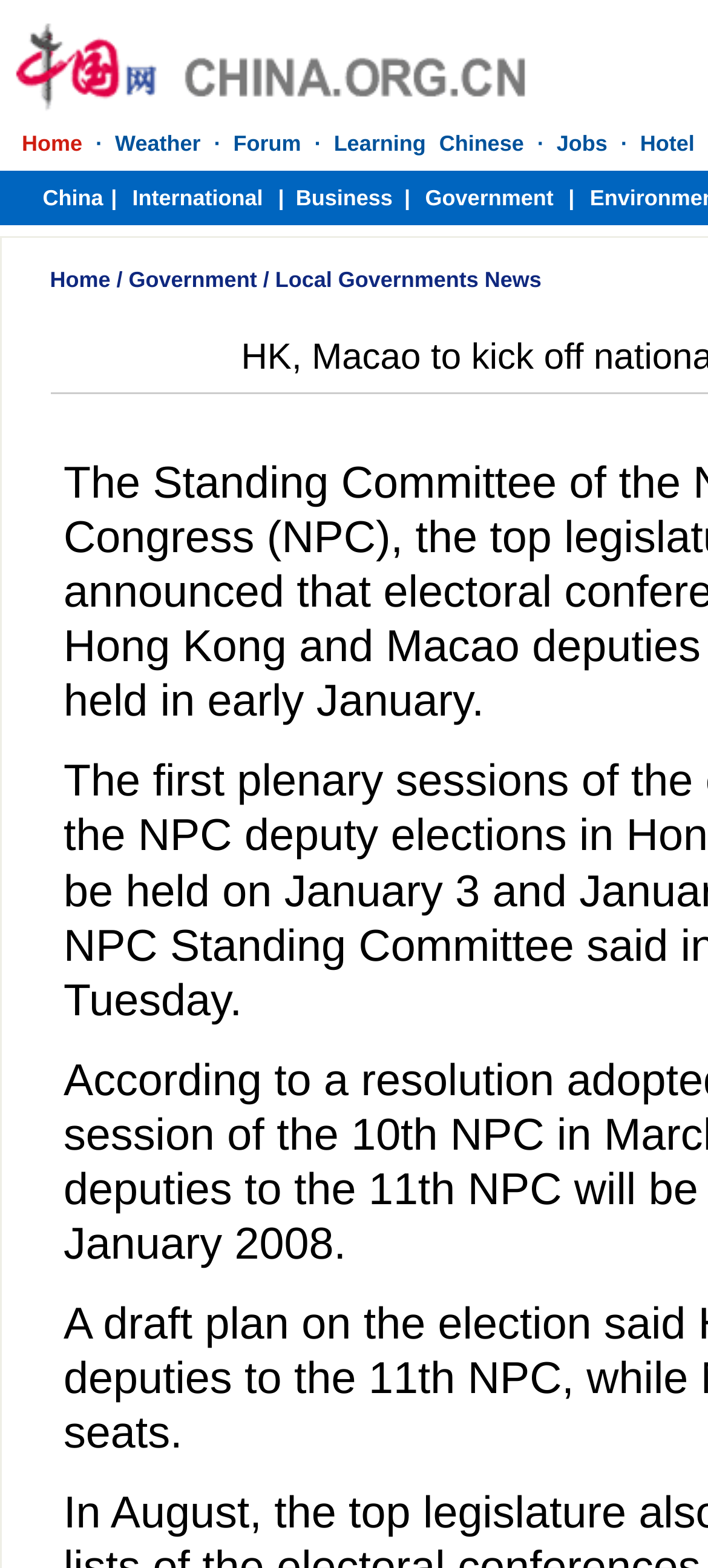Identify the bounding box coordinates of the HTML element based on this description: "Local Governments News".

[0.389, 0.17, 0.765, 0.186]